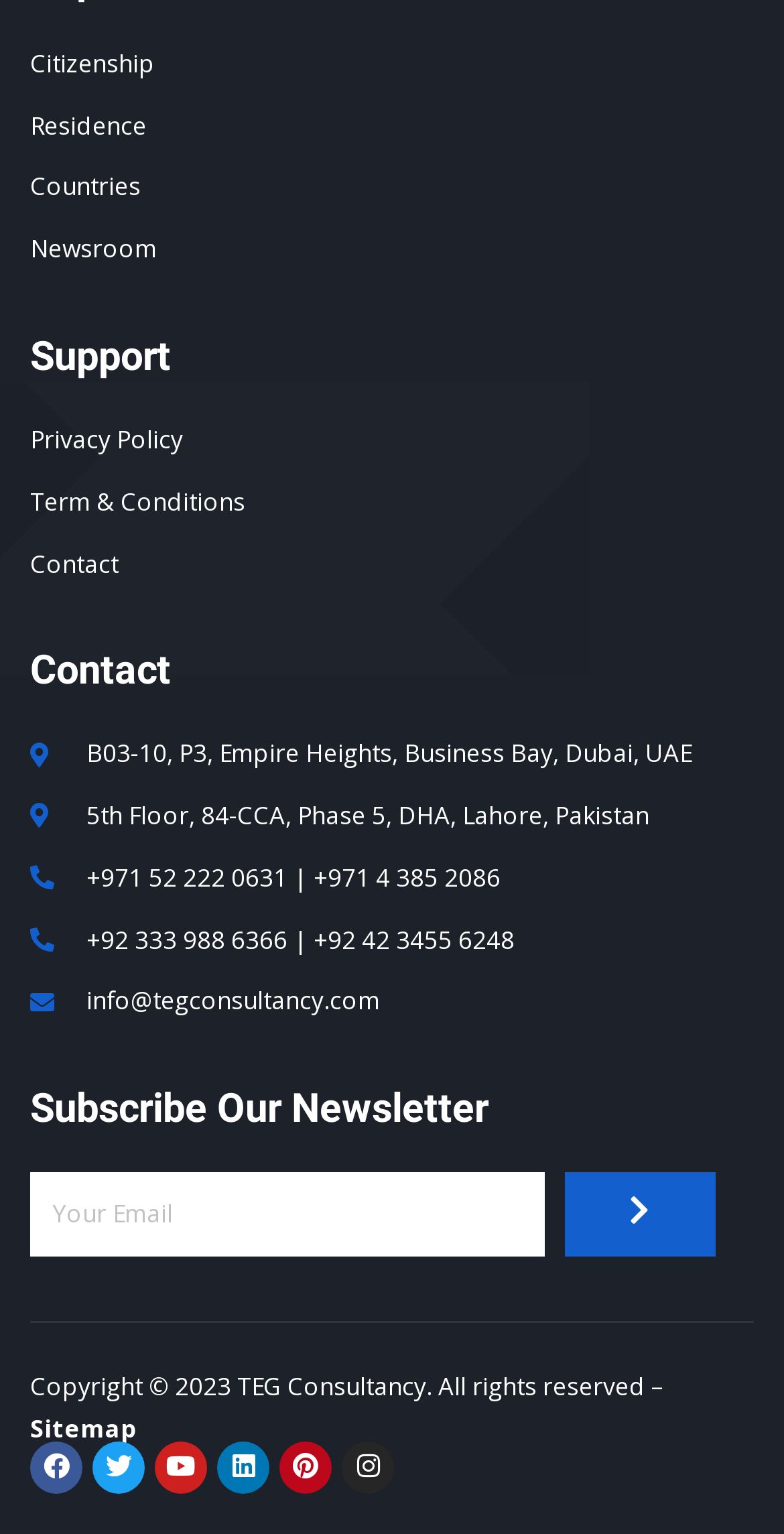Given the description of the UI element: "Privacy Policy", predict the bounding box coordinates in the form of [left, top, right, bottom], with each value being a float between 0 and 1.

[0.038, 0.274, 0.962, 0.301]